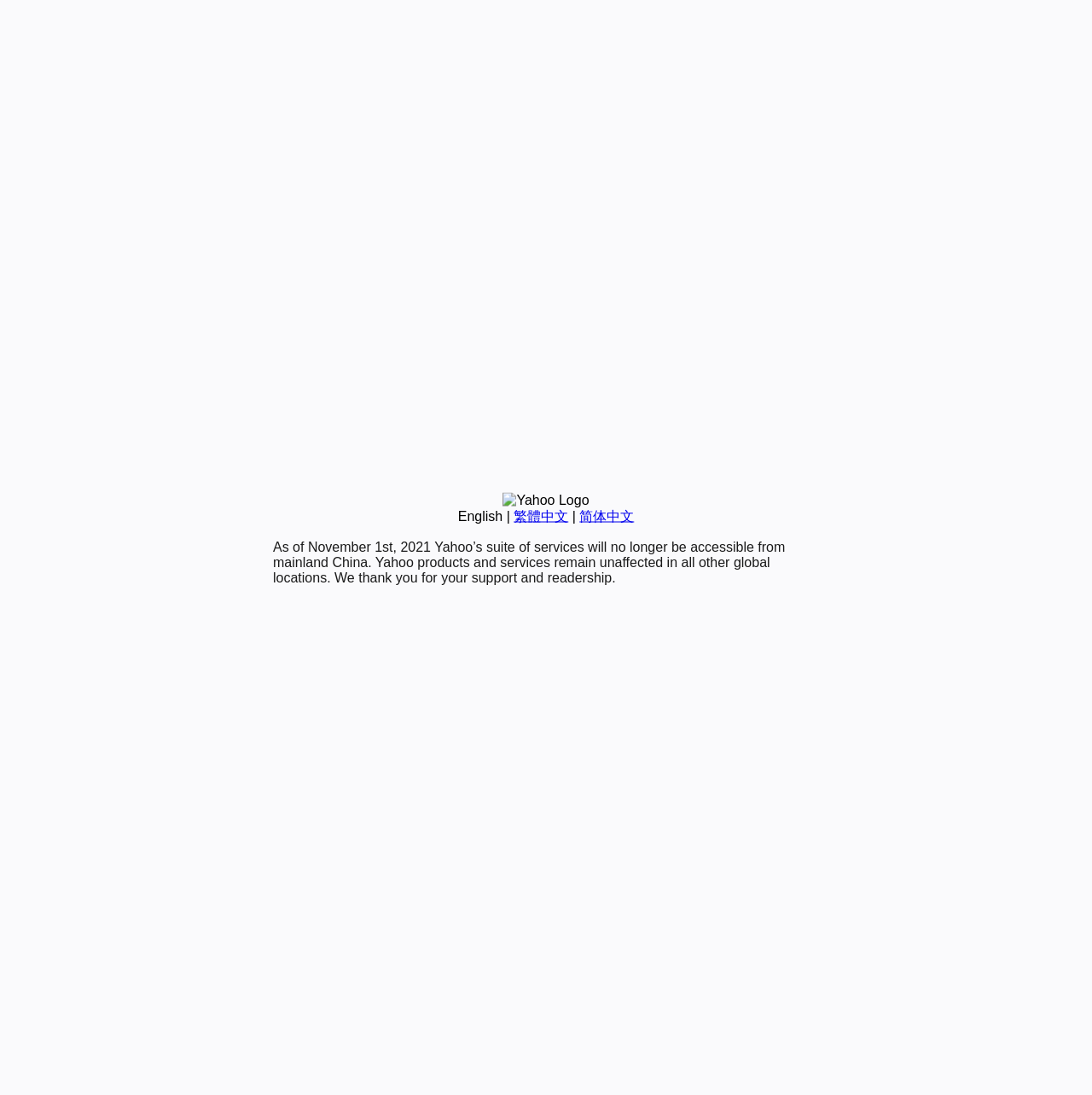From the webpage screenshot, identify the region described by 繁體中文. Provide the bounding box coordinates as (top-left x, top-left y, bottom-right x, bottom-right y), with each value being a floating point number between 0 and 1.

[0.47, 0.465, 0.52, 0.478]